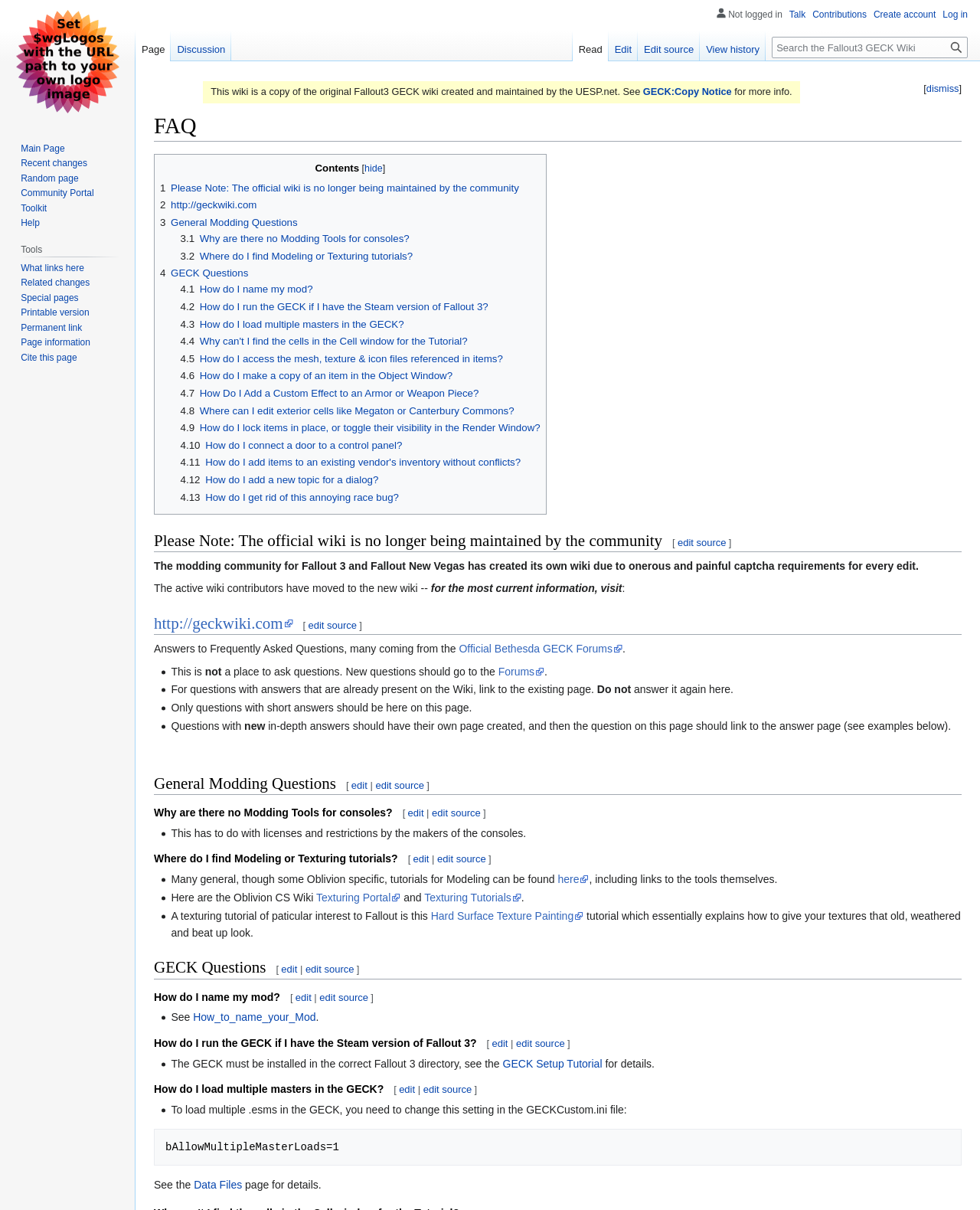Construct a thorough caption encompassing all aspects of the webpage.

This webpage is a FAQ page for the Fallout 3 GECK Wiki. At the top, there is a button to dismiss something, and a brief notice about the wiki being a copy of the original Fallout 3 GECK wiki created by UESP.net, with a link to more information. Below this, there is a heading "FAQ" and links to jump to navigation and search.

The main content of the page is divided into sections, starting with a navigation section labeled "Contents" that contains links to various topics, including "Please Note", "General Modding Questions", "GECK Questions", and others. Each of these sections has multiple links to specific questions and answers.

The "Please Note" section has a heading and a link to edit the source, followed by a paragraph of text explaining that the modding community for Fallout 3 and Fallout New Vegas created its own wiki due to issues with the original wiki.

The "General Modding Questions" section has a heading and links to edit and edit the source, followed by a list of questions and answers. The questions include "Why are there no Modding Tools for consoles?" and "Where do I find Modeling or Texturing tutorials?", each with a brief answer and links to edit and edit the source.

Throughout the page, there are also various static text elements that provide additional information and explanations. Overall, the page is a collection of FAQs and answers related to modding Fallout 3 and Fallout New Vegas, with links to more information and resources.